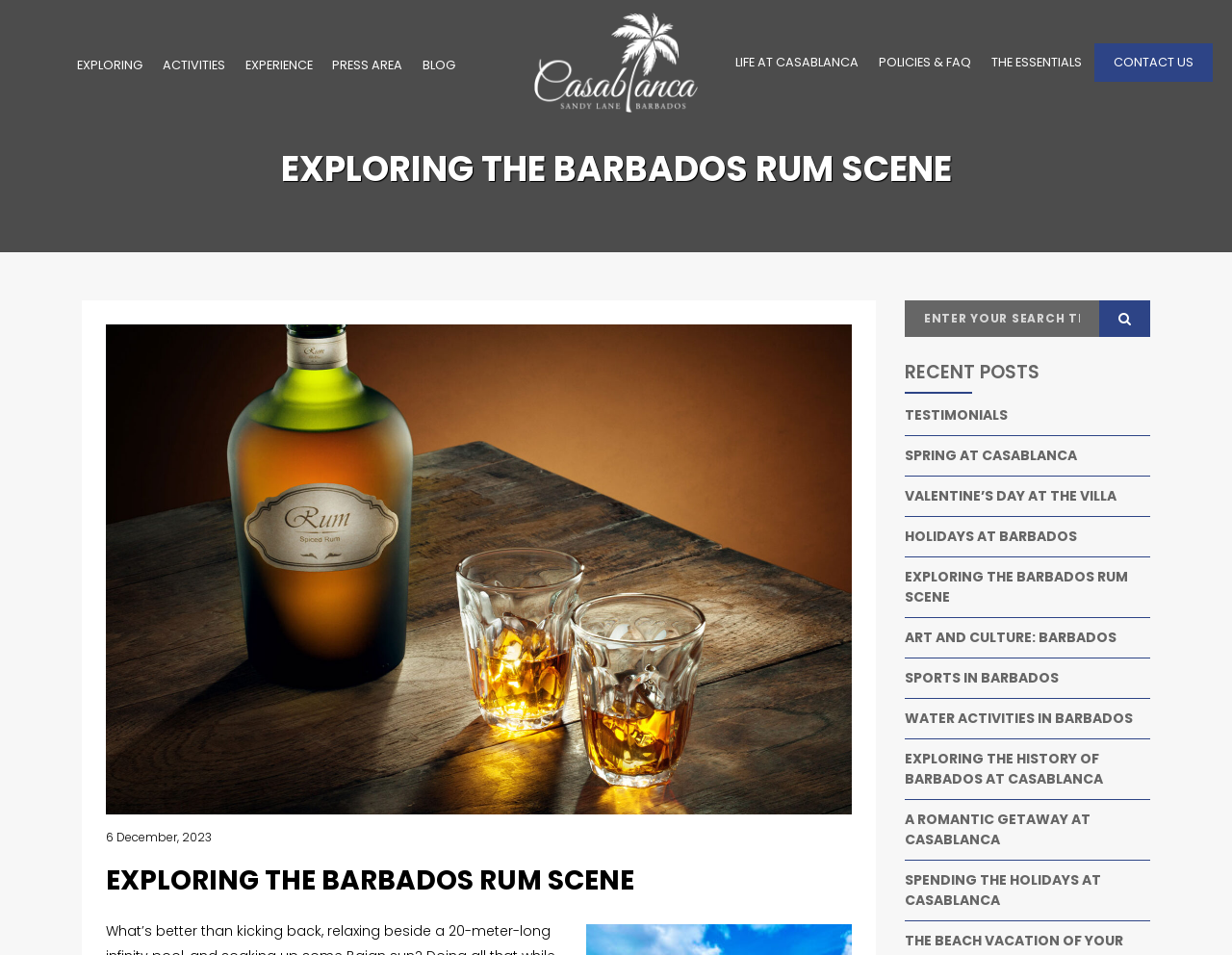Locate the bounding box coordinates of the clickable area needed to fulfill the instruction: "Search for something".

[0.734, 0.315, 0.892, 0.353]